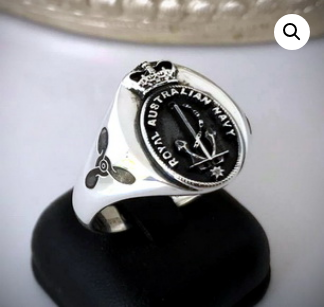What is the ring presented on?
Refer to the screenshot and respond with a concise word or phrase.

A cushioned display